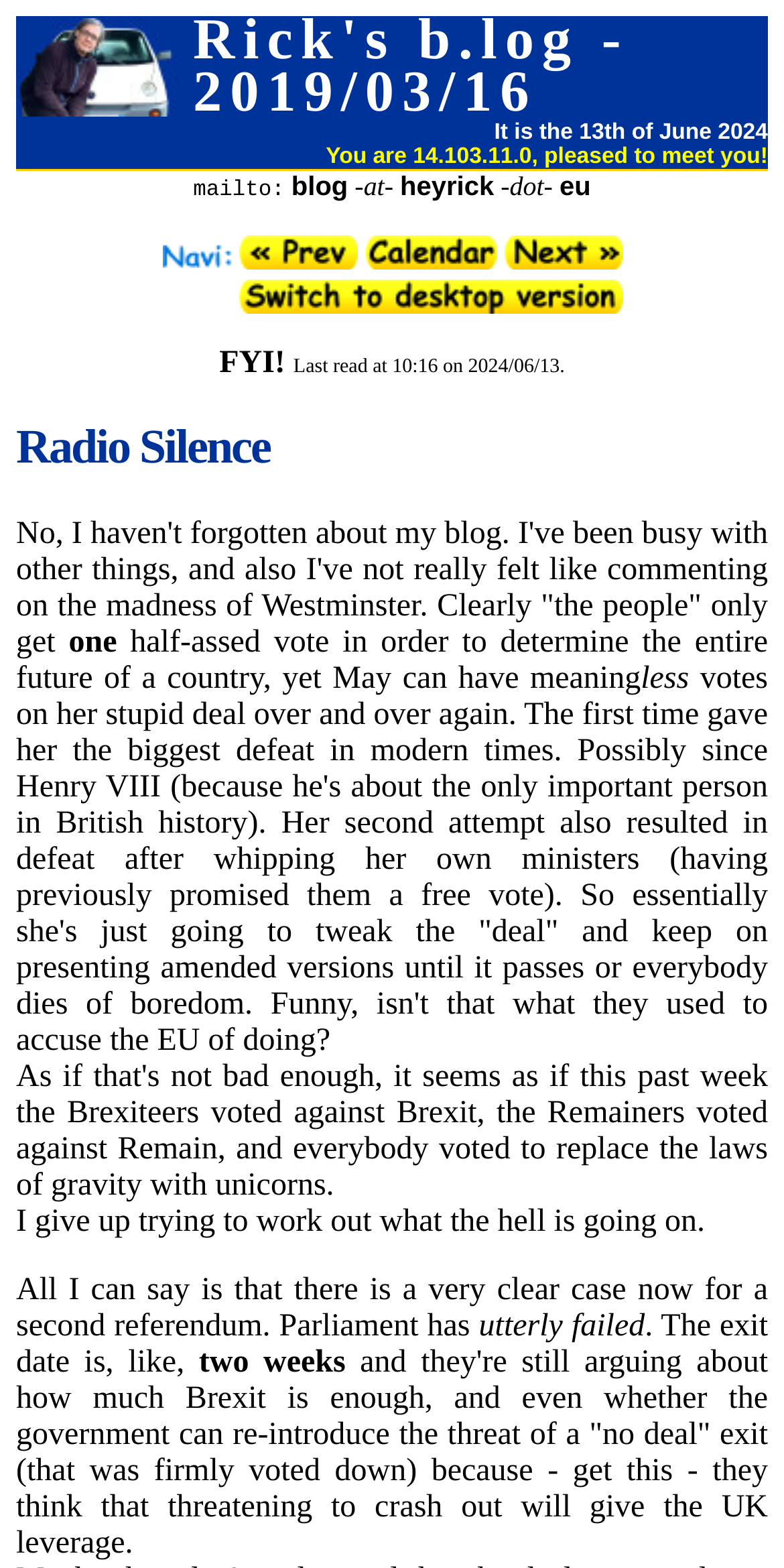What is the date mentioned in the blog post? Based on the screenshot, please respond with a single word or phrase.

2019/03/16